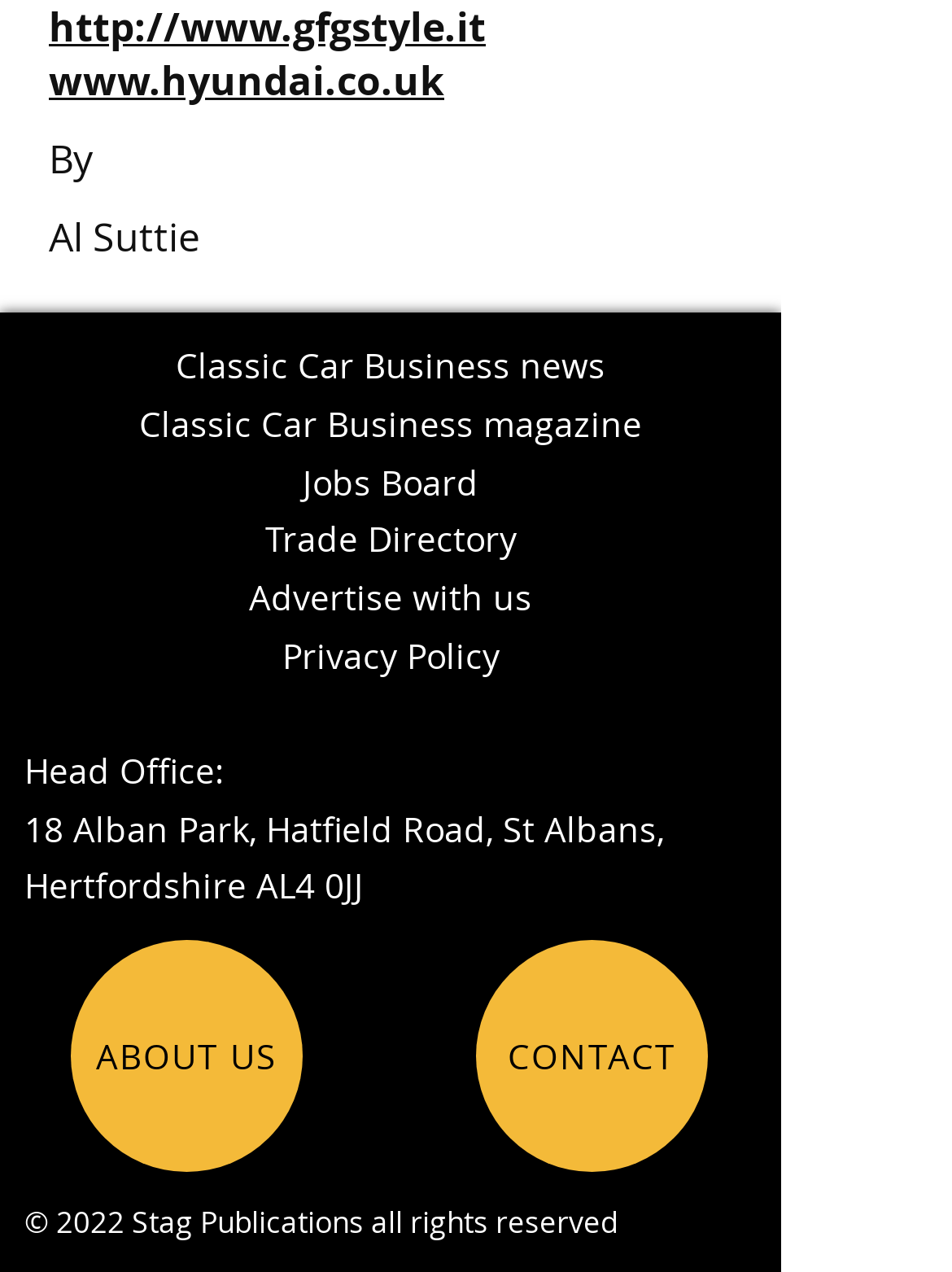What is the name of the magazine?
Please respond to the question with a detailed and informative answer.

The name of the magazine is mentioned in the middle section of the webpage, where it provides a link to 'Classic Car Business magazine'.